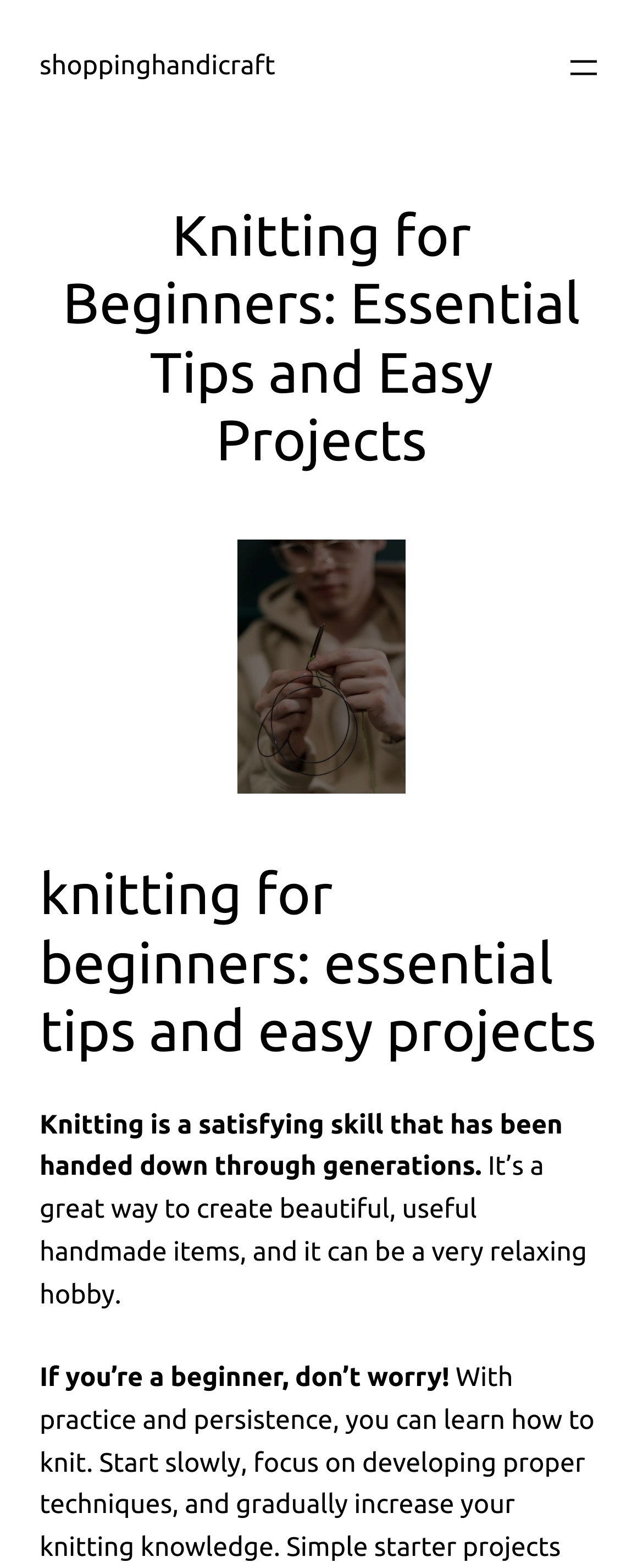What is the main heading displayed on the webpage? Please provide the text.

Knitting for Beginners: Essential Tips and Easy Projects